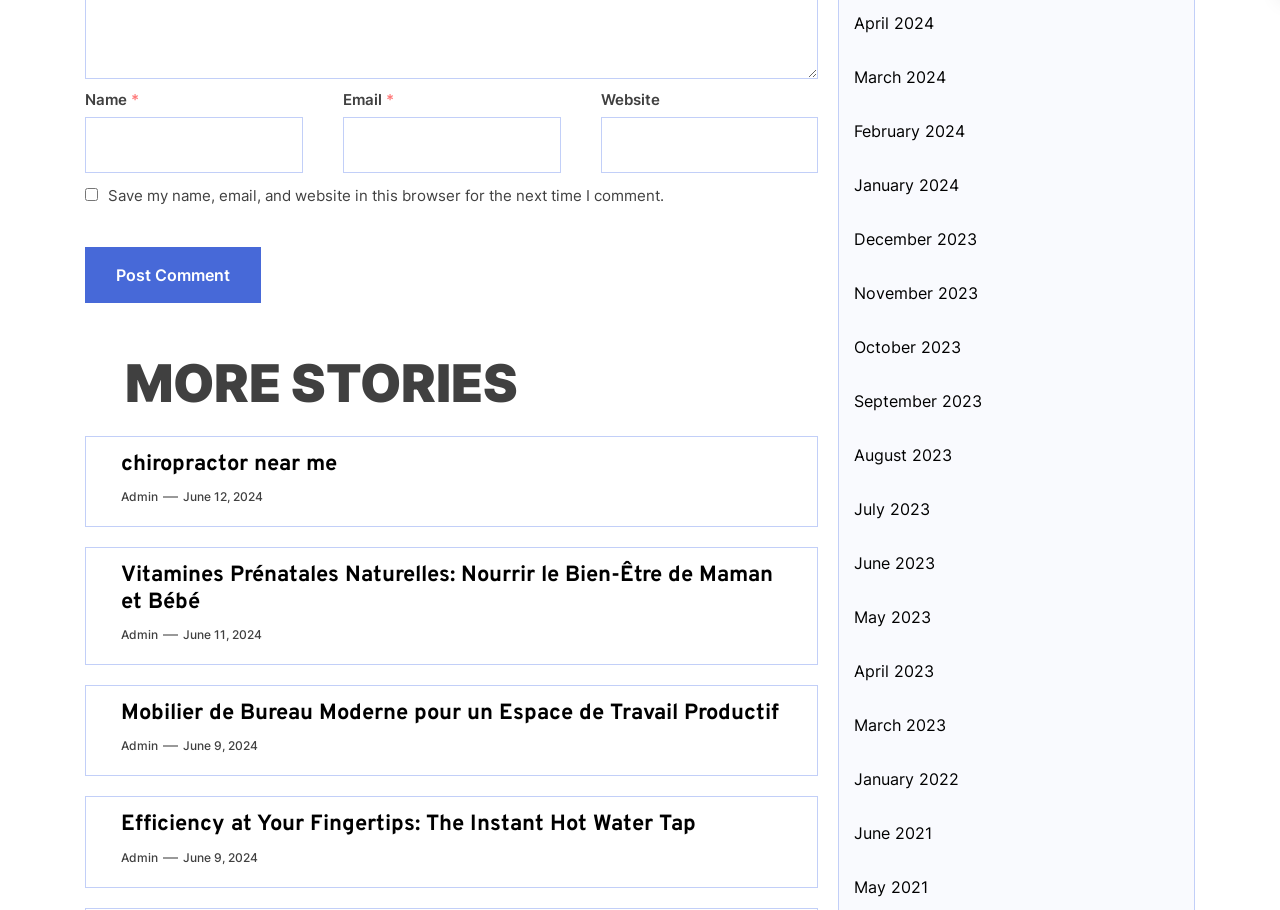Can users navigate to previous months' articles?
Examine the image and provide an in-depth answer to the question.

The page has a list of links to previous months, from April 2024 to June 2021, which suggests that users can navigate to previous months' articles by clicking on these links.